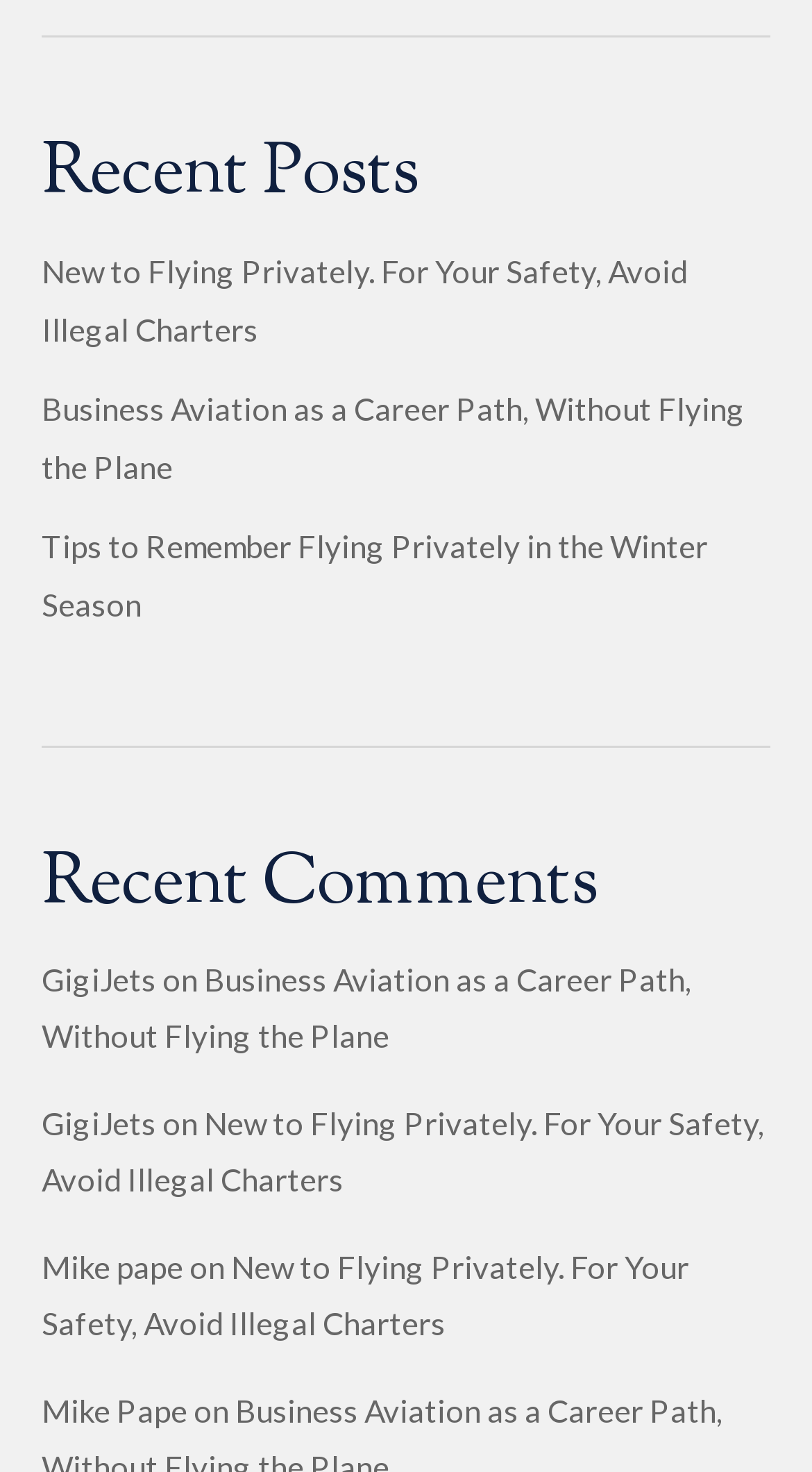Indicate the bounding box coordinates of the element that needs to be clicked to satisfy the following instruction: "Check the recent comments". The coordinates should be four float numbers between 0 and 1, i.e., [left, top, right, bottom].

[0.051, 0.57, 0.949, 0.633]